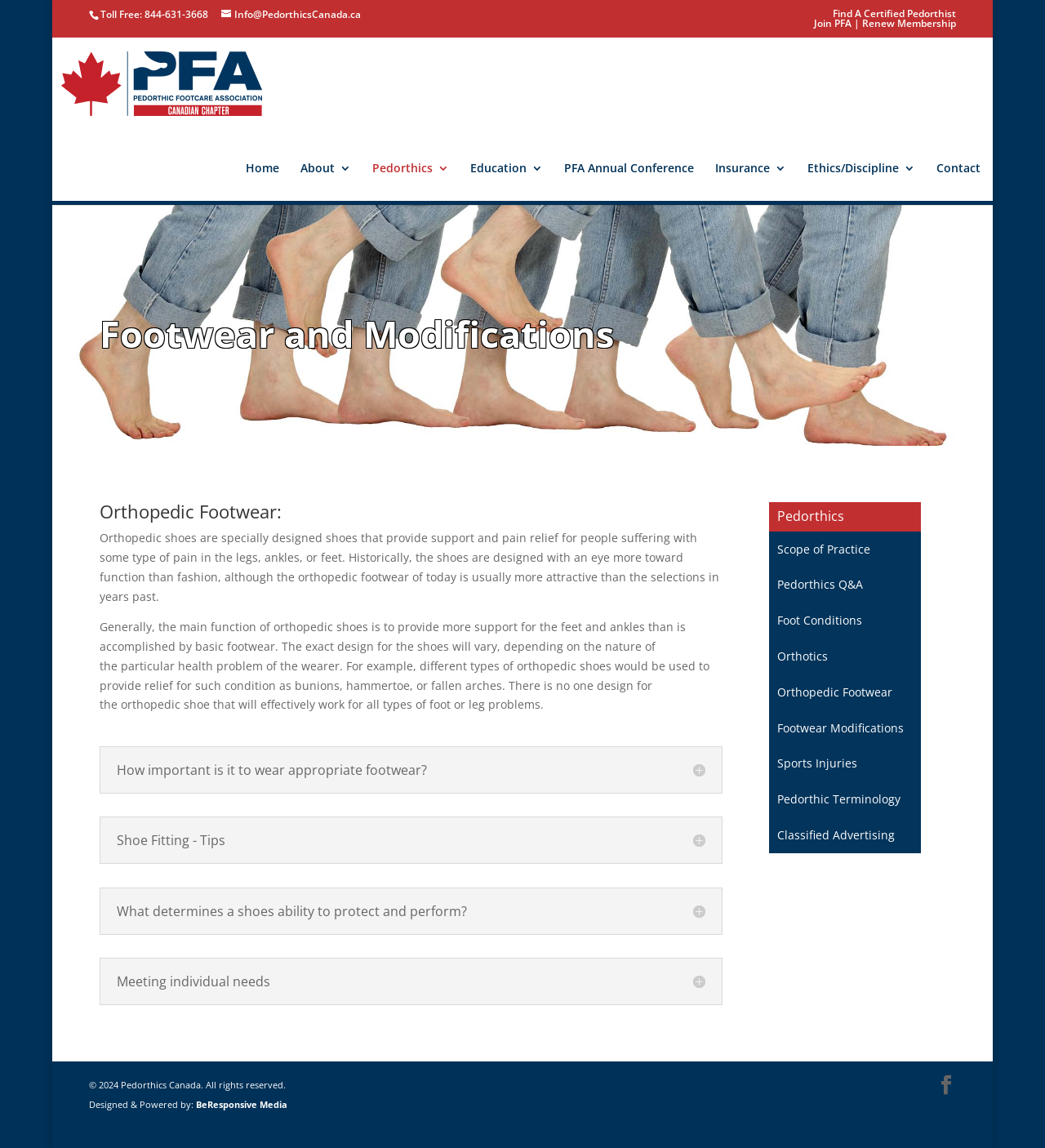Determine the bounding box coordinates of the region that needs to be clicked to achieve the task: "Click on 'Home'".

[0.235, 0.142, 0.267, 0.175]